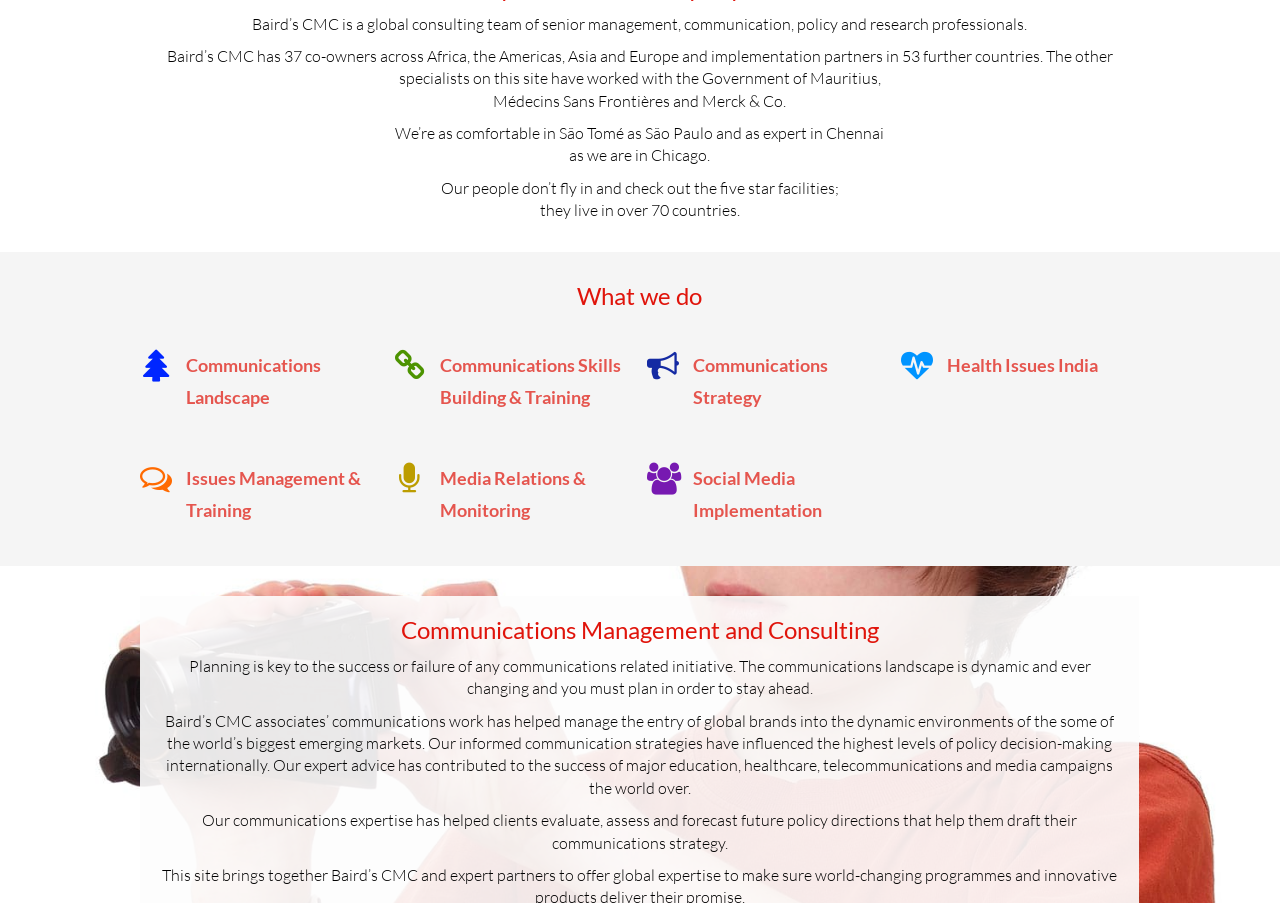Use a single word or phrase to answer the question: How many co-owners does Baird’s CMC have?

37